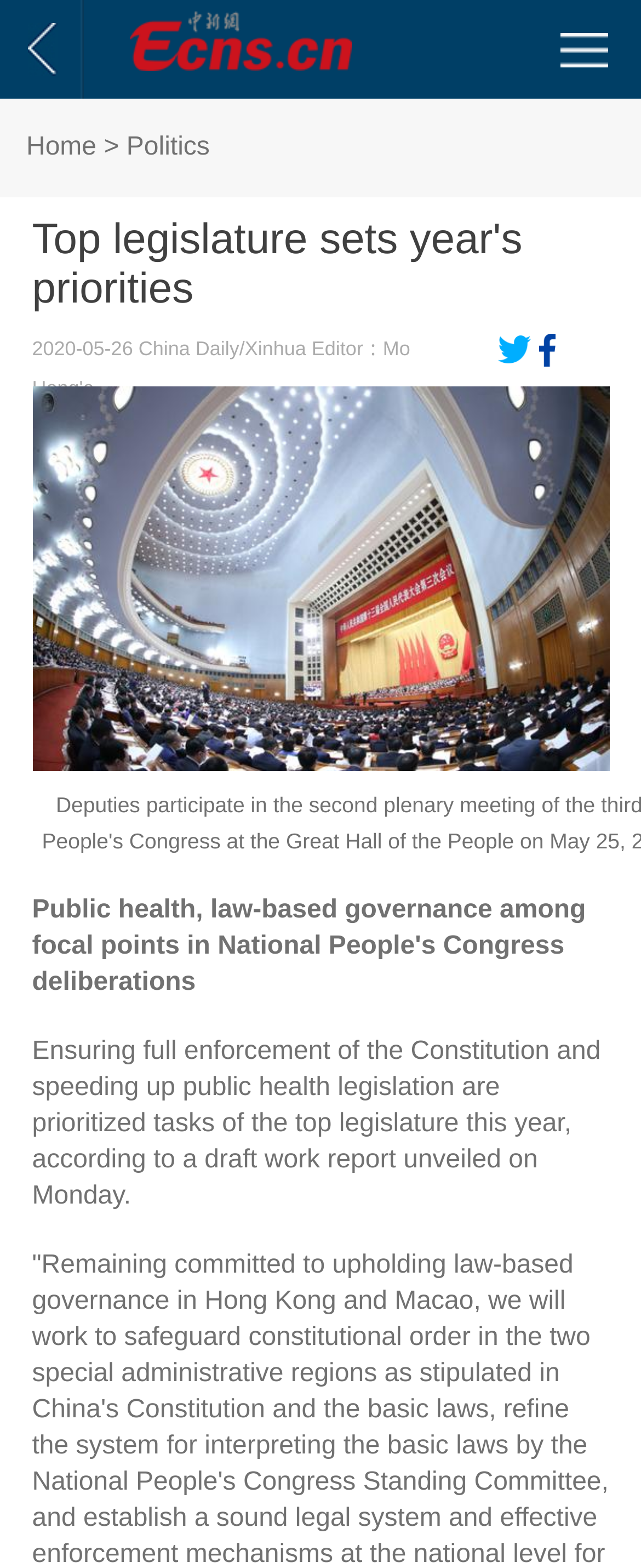What is the priority task of the top legislature this year?
From the image, respond with a single word or phrase.

Ensuring full enforcement of the Constitution